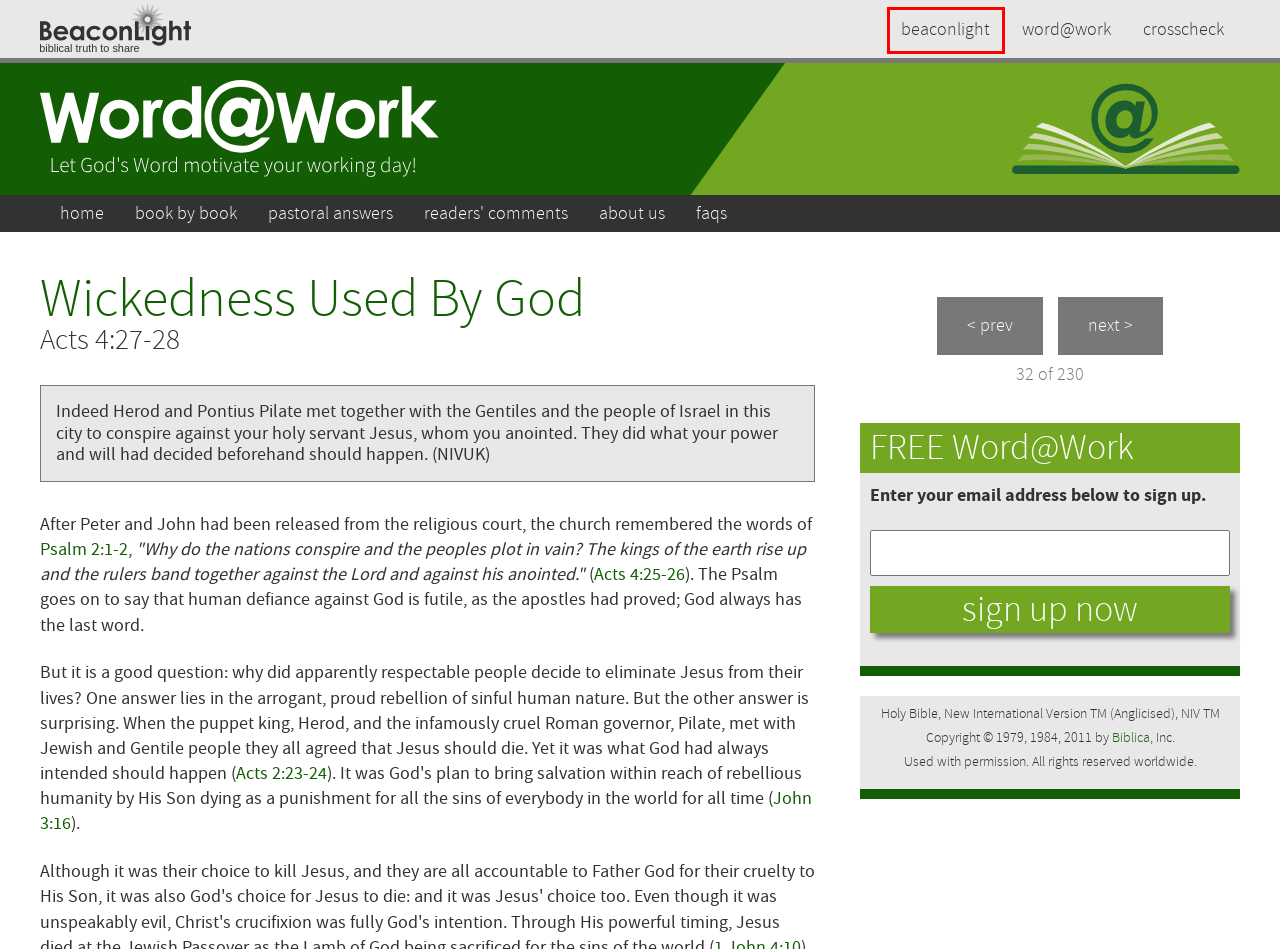A screenshot of a webpage is provided, featuring a red bounding box around a specific UI element. Identify the webpage description that most accurately reflects the new webpage after interacting with the selected element. Here are the candidates:
A. BeaconLight | BeaconLight
B. Many people want to find God | CrossCheck
C. John3:16; NIVUK - For God so loved the world that he gave - Bible Gateway
D. Welcome | Word@Work
E. Acts2:23-24; NIVUK - This man was handed over to you by - Bible Gateway
F. 1Peter4:19; NIVUK - So then, those who suffer according to - Bible Gateway
G. 1John4:10; NIVUK - This is love: not that we loved God, - Bible Gateway
H. Oh great! | bendesmond.com

A